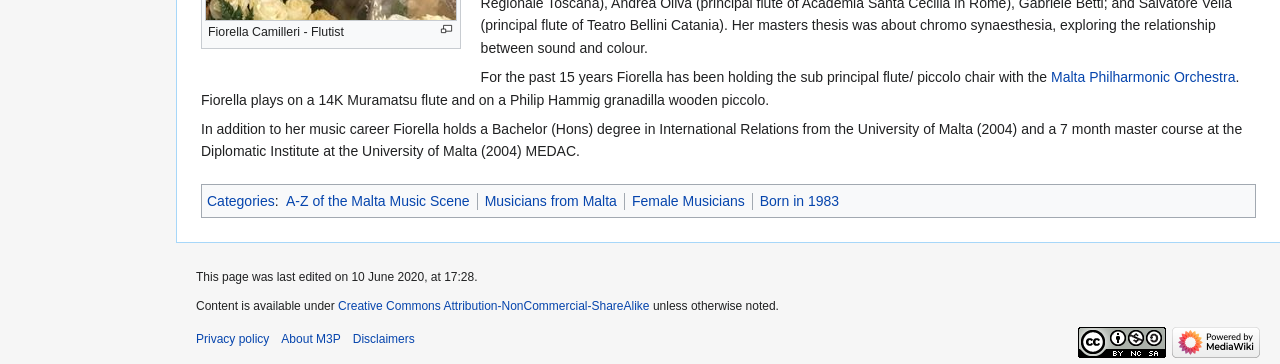Please identify the bounding box coordinates of where to click in order to follow the instruction: "Read about Creative Commons Attribution-NonCommercial-ShareAlike".

[0.264, 0.821, 0.507, 0.86]